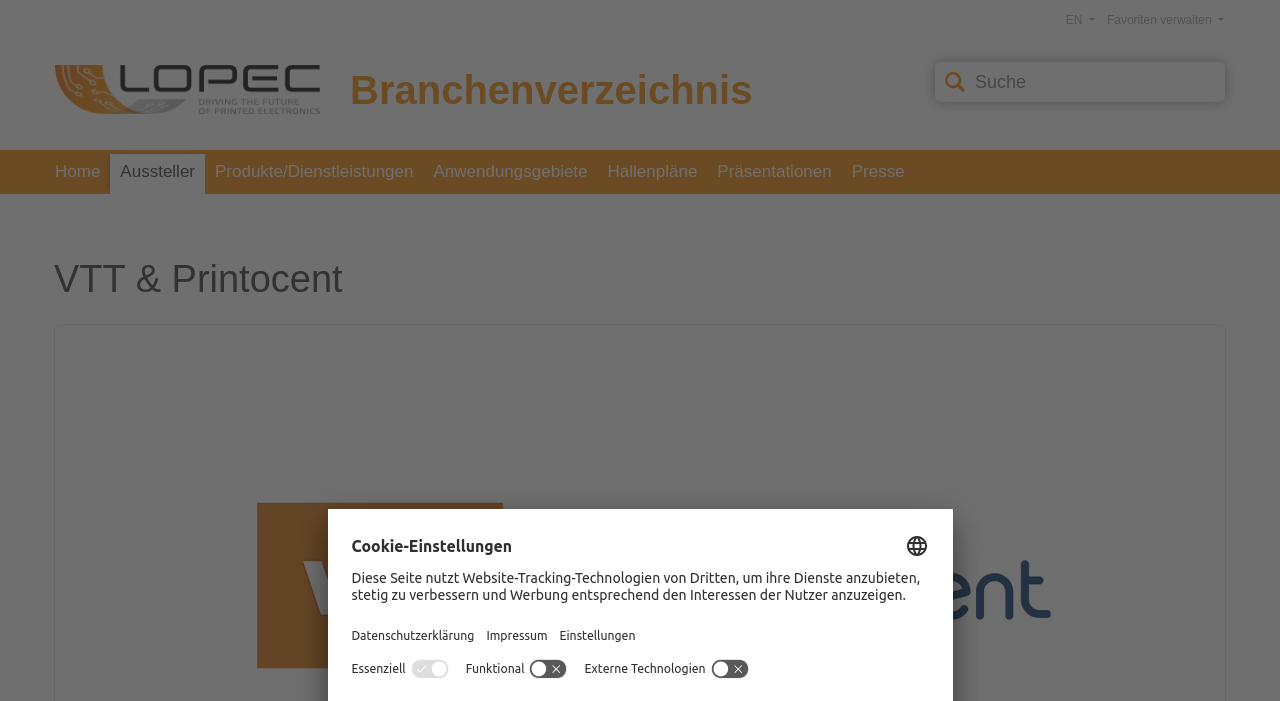Locate the bounding box coordinates of the clickable area to execute the instruction: "View home page". Provide the coordinates as four float numbers between 0 and 1, represented as [left, top, right, bottom].

[0.035, 0.214, 0.086, 0.277]